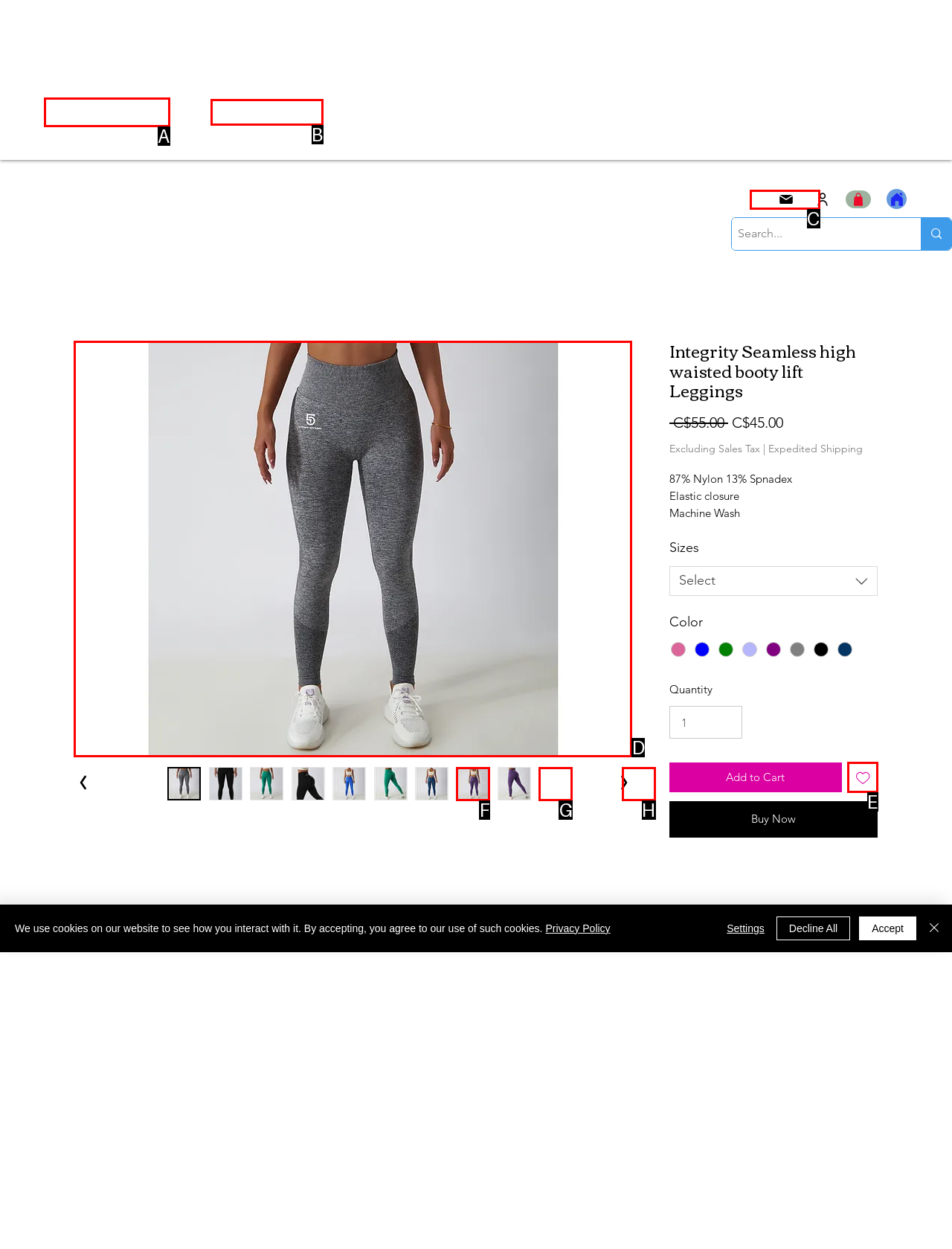Identify the correct UI element to click for the following task: View product details Choose the option's letter based on the given choices.

D